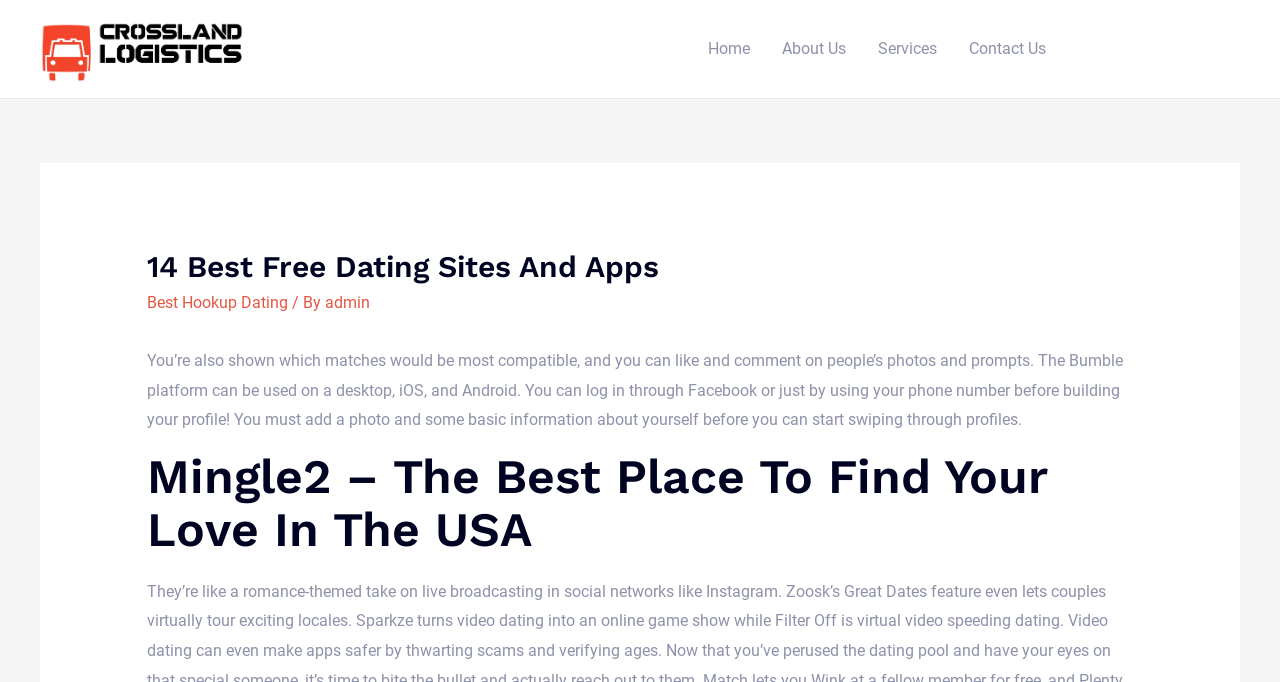Please identify the bounding box coordinates of the clickable element to fulfill the following instruction: "Click on the Get Started button". The coordinates should be four float numbers between 0 and 1, i.e., [left, top, right, bottom].

[0.842, 0.039, 0.956, 0.105]